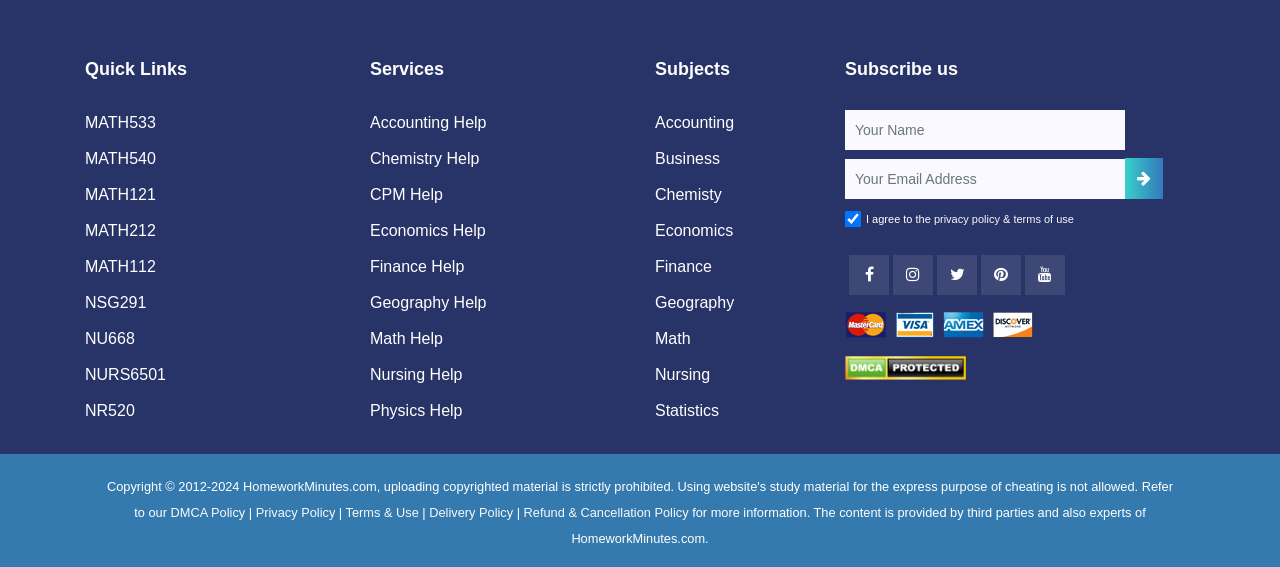With reference to the image, please provide a detailed answer to the following question: What are the quick links provided?

The quick links are provided on the left side of the webpage, under the 'Quick Links' heading. They include links to various math courses such as MATH533, MATH540, MATH121, and more.